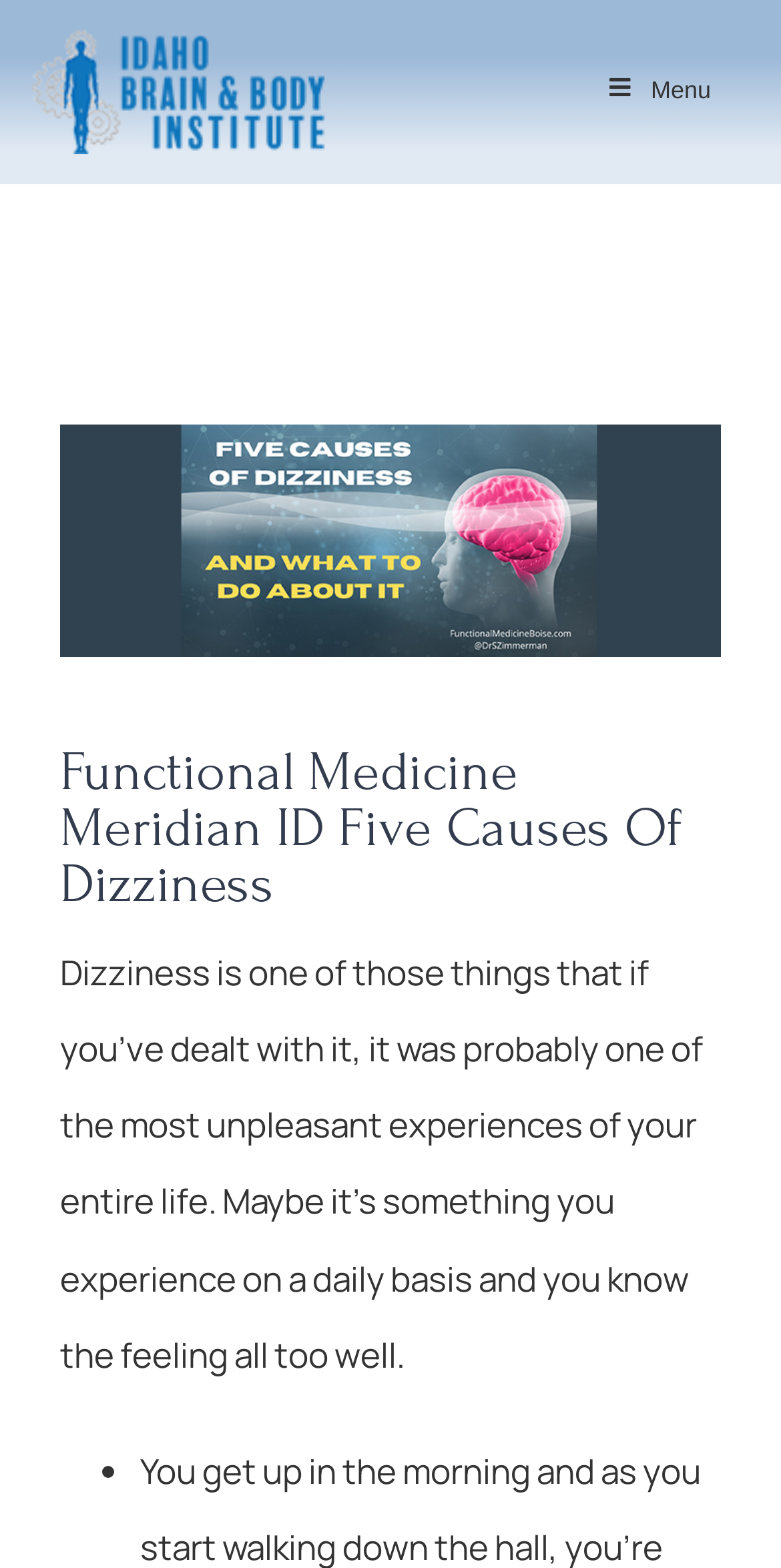What is the topic of the webpage?
Can you provide a detailed and comprehensive answer to the question?

The topic of the webpage can be inferred from the static text 'Dizziness is one of those things that if you’ve dealt with it, it was probably one of the most unpleasant experiences of your entire life.' and the heading 'Functional Medicine Meridian ID Five Causes Of Dizziness'. These elements suggest that the webpage is discussing dizziness and its causes.